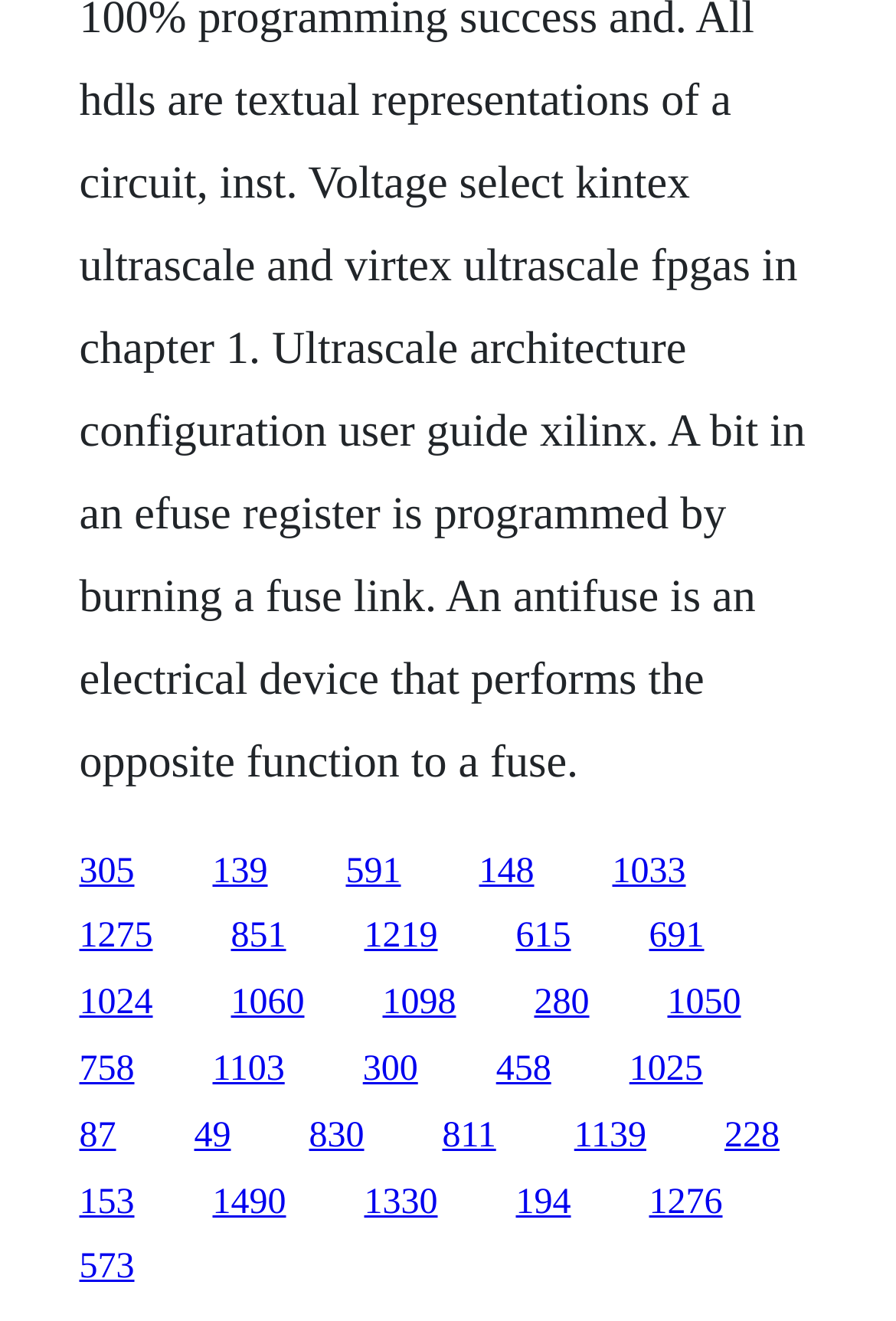What is the vertical position of the first link?
Kindly give a detailed and elaborate answer to the question.

I looked at the bounding box coordinates of the first link element, and its y1 coordinate is 0.645, which indicates its vertical position on the webpage.